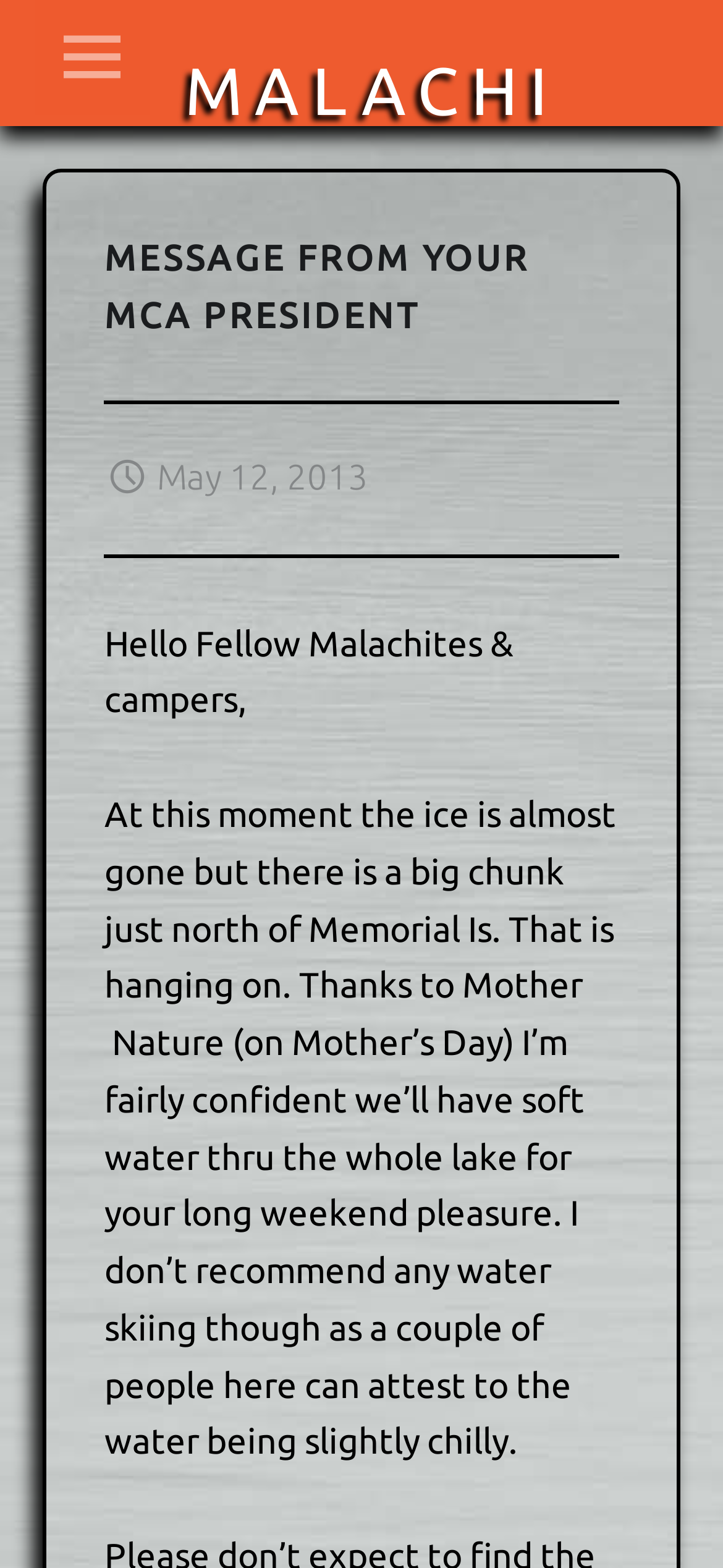Who is the MCA President? Based on the image, give a response in one word or a short phrase.

Malachi